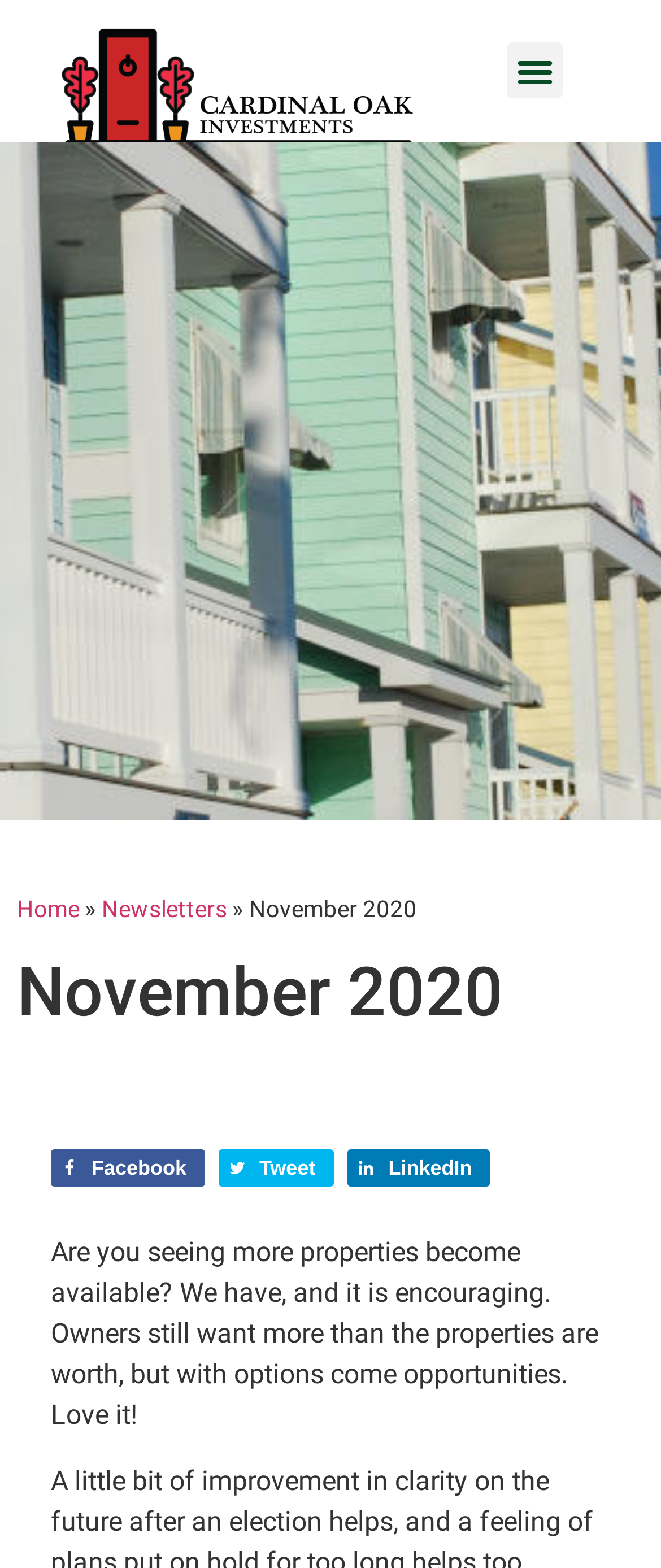What is the name of the month in the heading? Using the information from the screenshot, answer with a single word or phrase.

November